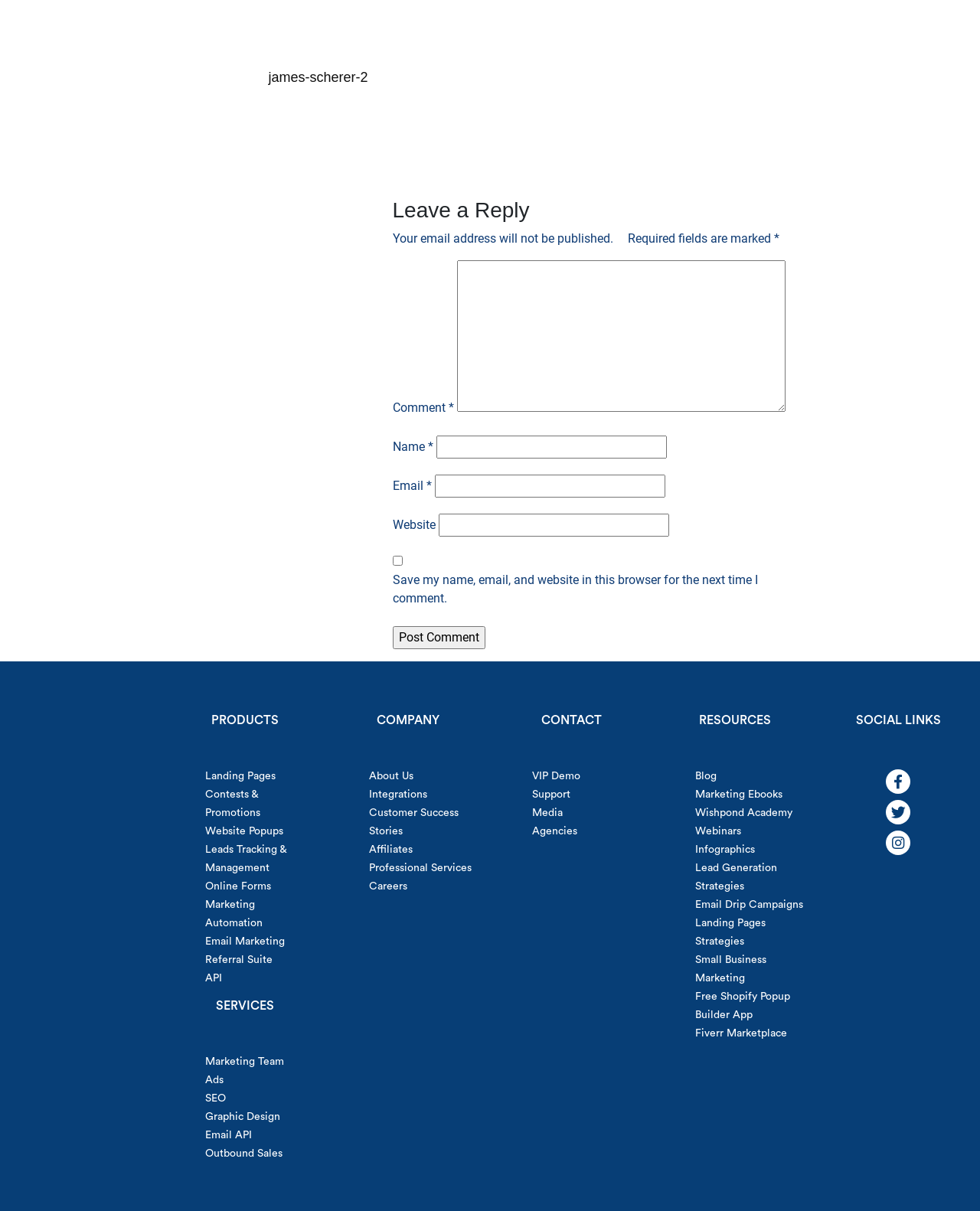Can you find the bounding box coordinates for the element to click on to achieve the instruction: "Leave a comment"?

[0.4, 0.163, 0.822, 0.184]